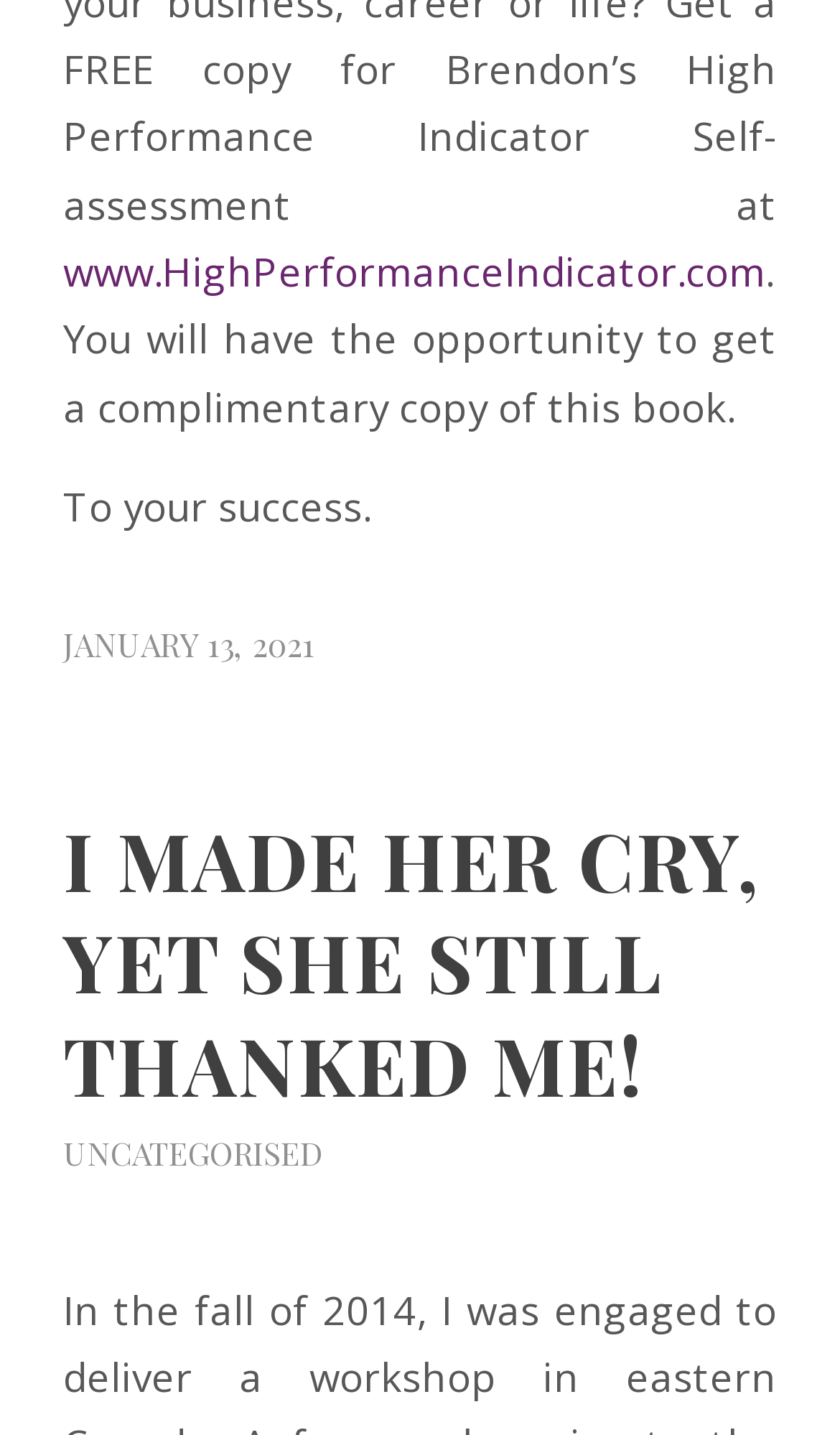Given the element description, predict the bounding box coordinates in the format (top-left x, top-left y, bottom-right x, bottom-right y). Make sure all values are between 0 and 1. Here is the element description: Uncategorised

[0.075, 0.788, 0.385, 0.818]